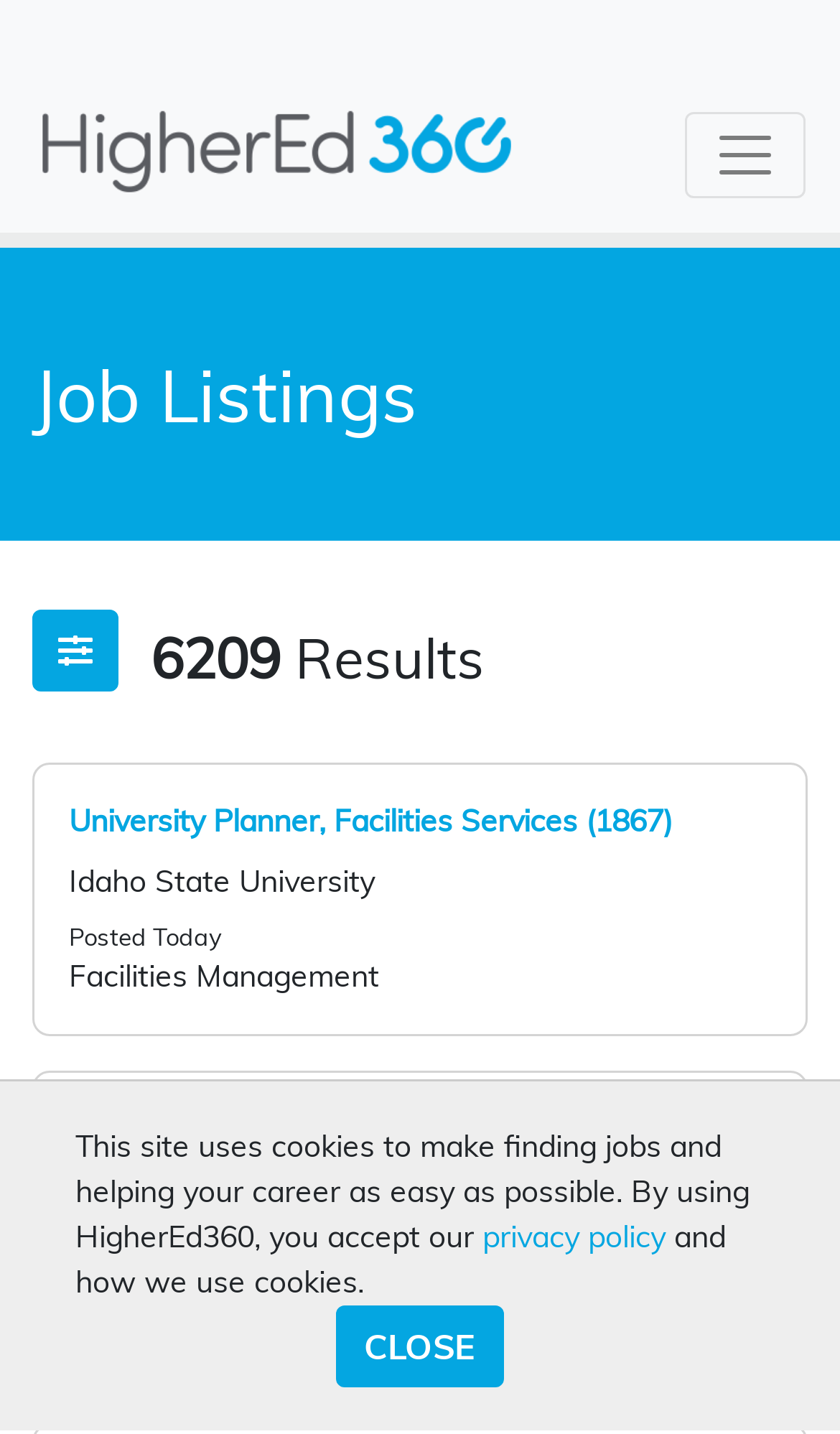Respond with a single word or short phrase to the following question: 
What is the job title of the first job listing?

University Planner, Facilities Services